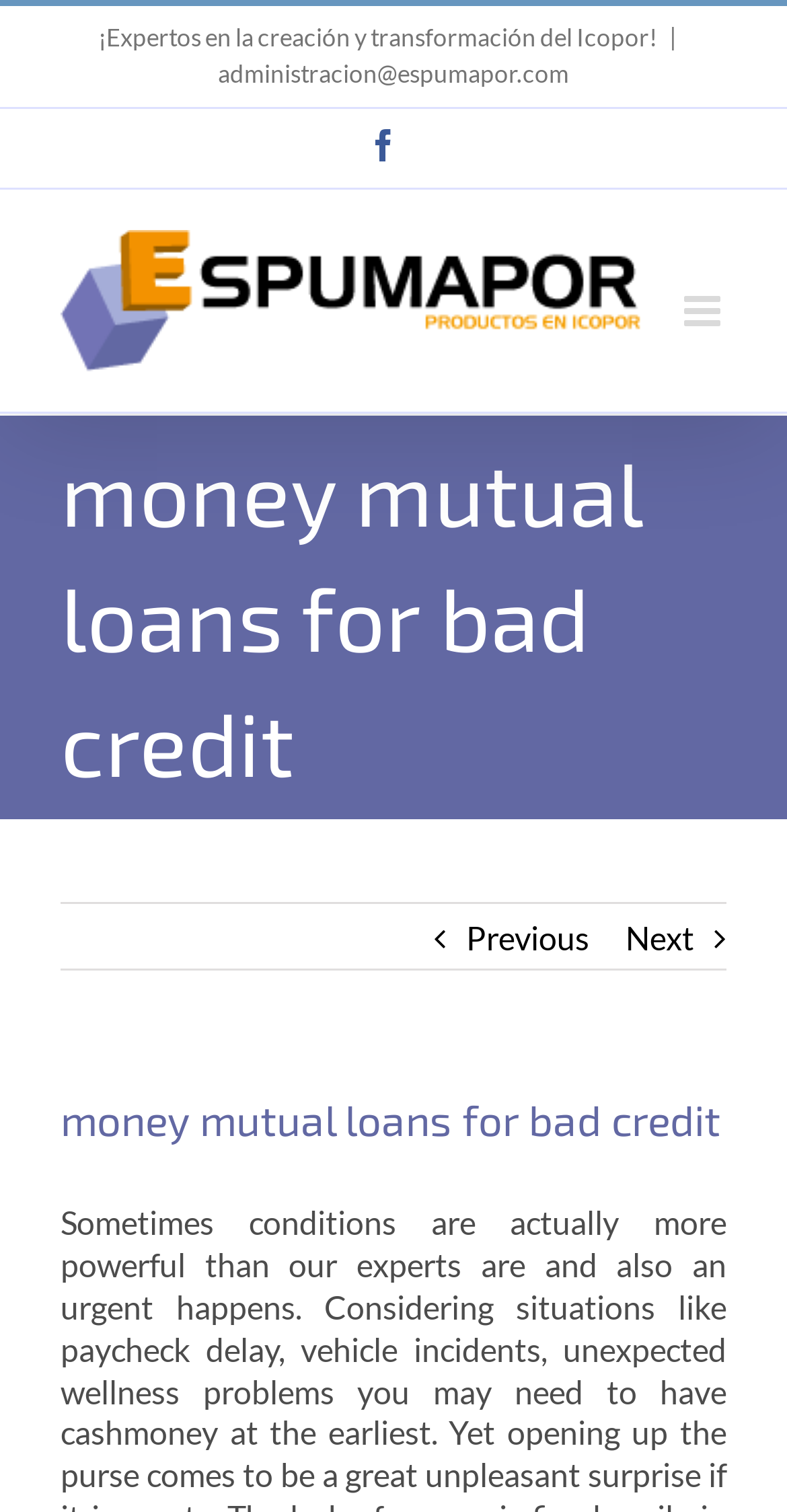What is the purpose of the toggle button?
Based on the visual content, answer with a single word or a brief phrase.

Toggle mobile menu